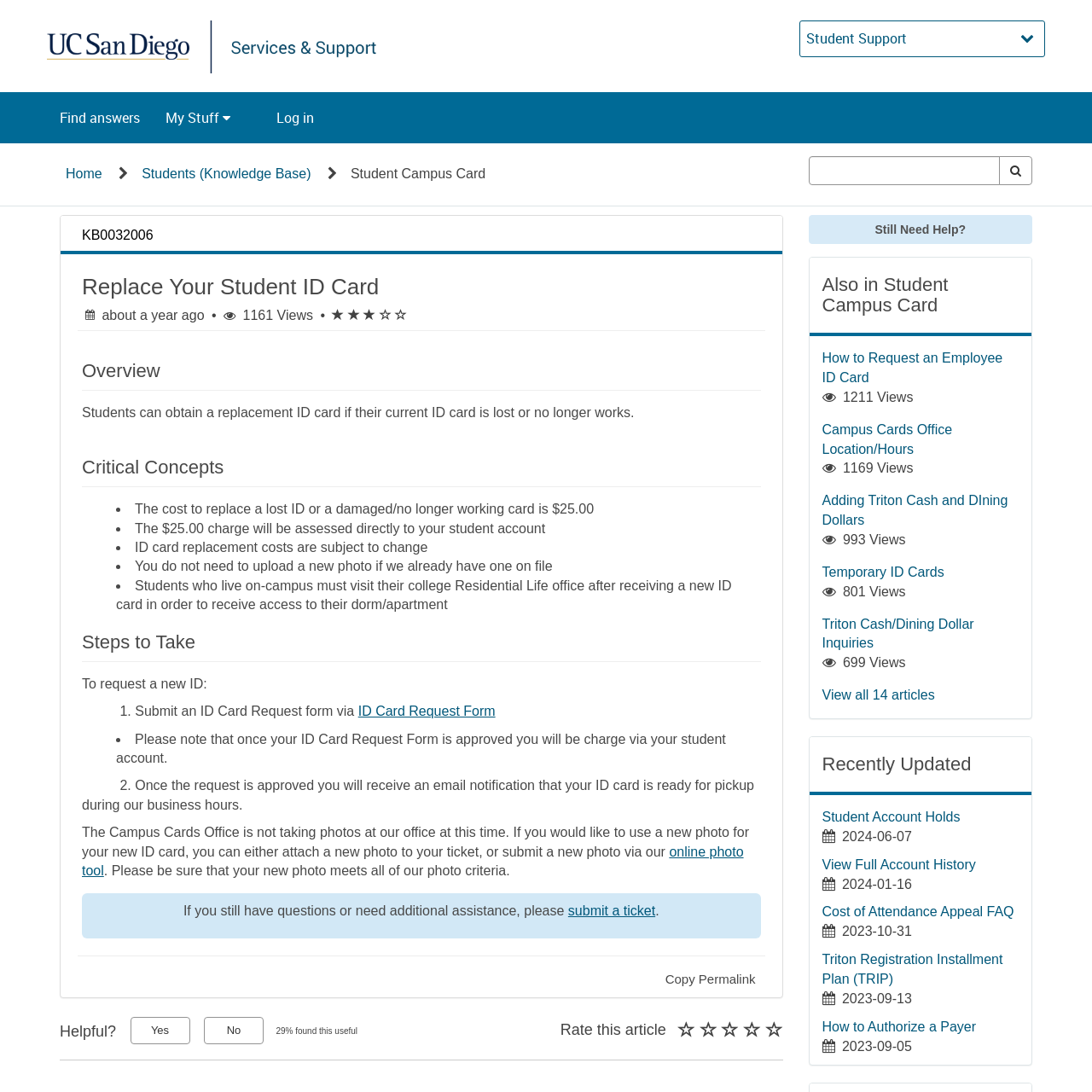What is the location of the 'Campus Cards Office'?
Refer to the image and give a detailed answer to the query.

Although the webpage mentions the 'Campus Cards Office' in the 'Also in Student Campus Card' section, it does not provide the specific location of the office. However, it provides a link to 'Campus Cards Office Location/Hours' which may contain the location information.